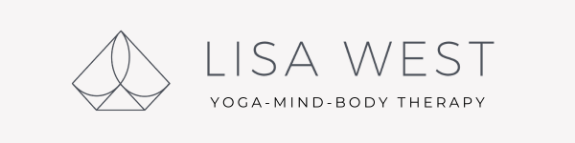What is the design style of the logo?
Please provide a comprehensive answer to the question based on the webpage screenshot.

The logo showcases a minimalist design that incorporates geometric shapes, embodying a sense of balance and harmony, much like the principles of yoga itself.